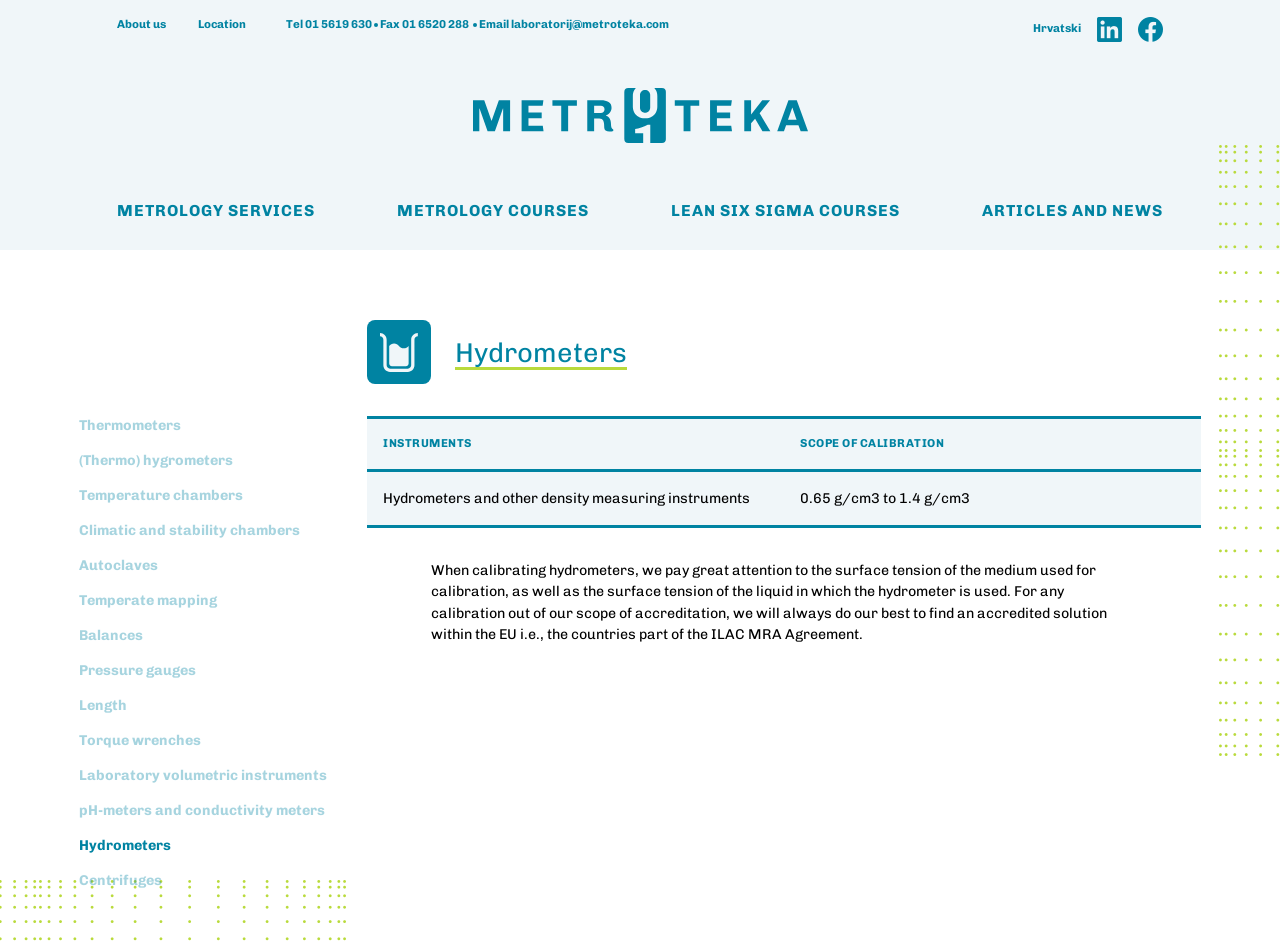Please answer the following question using a single word or phrase: 
What is the company name?

Metroteka